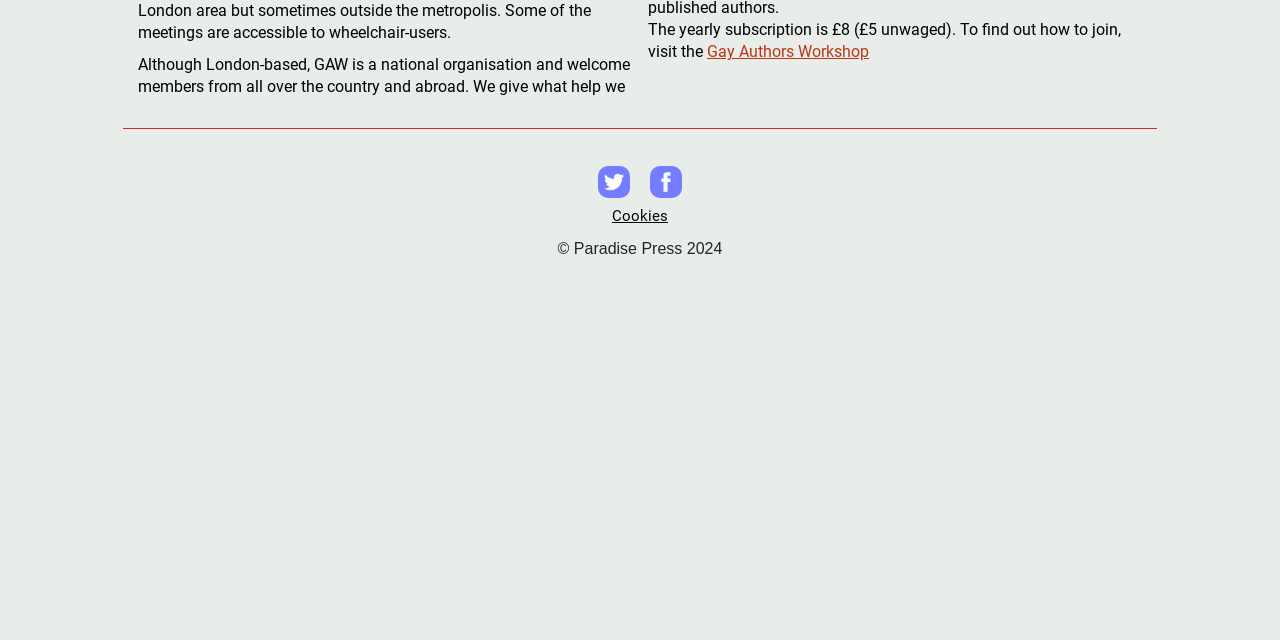Given the following UI element description: "Gay Authors Workshop", find the bounding box coordinates in the webpage screenshot.

[0.552, 0.066, 0.679, 0.096]